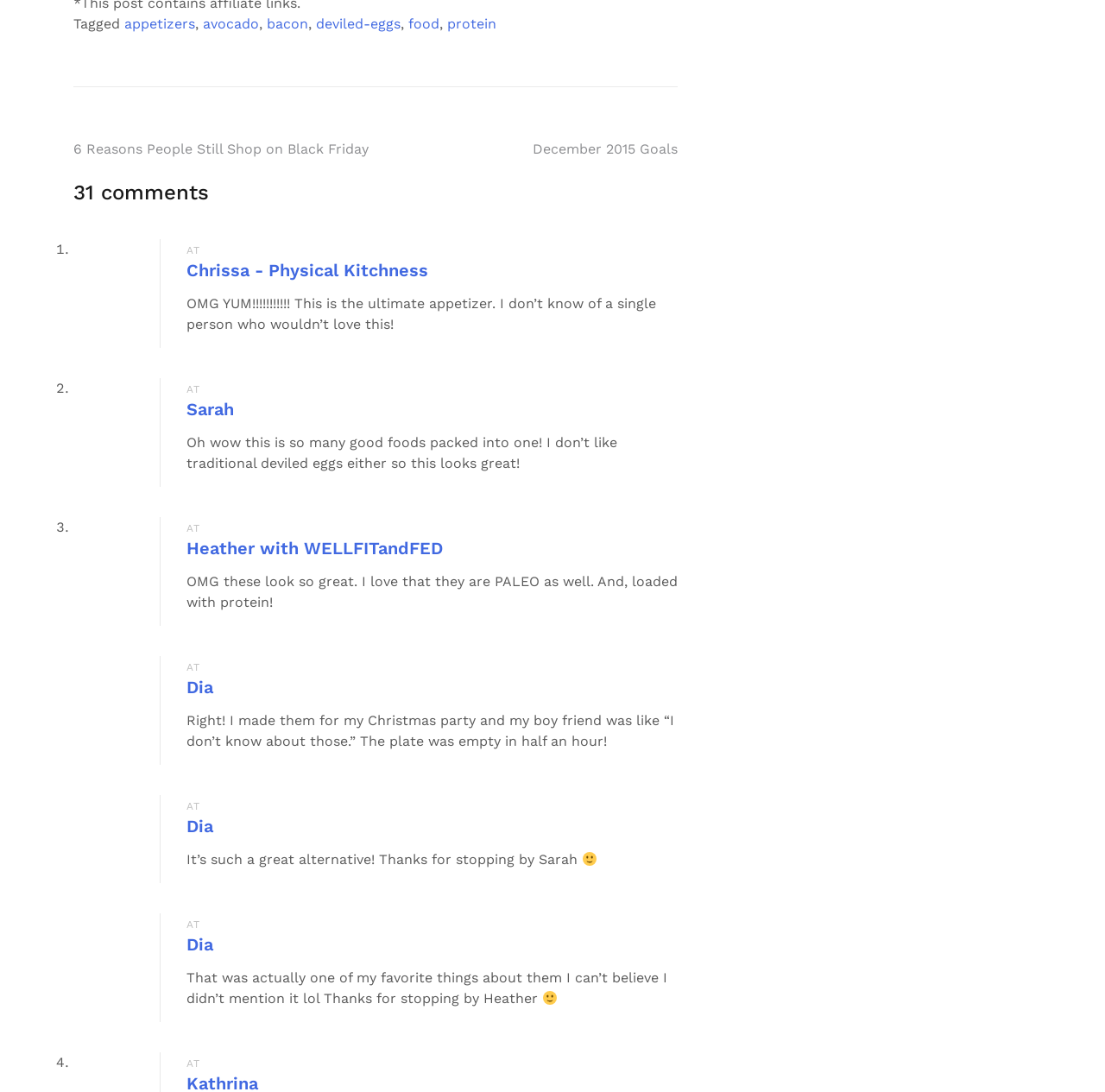Please determine the bounding box coordinates of the section I need to click to accomplish this instruction: "View the '6 Reasons People Still Shop on Black Friday' post".

[0.066, 0.128, 0.334, 0.143]